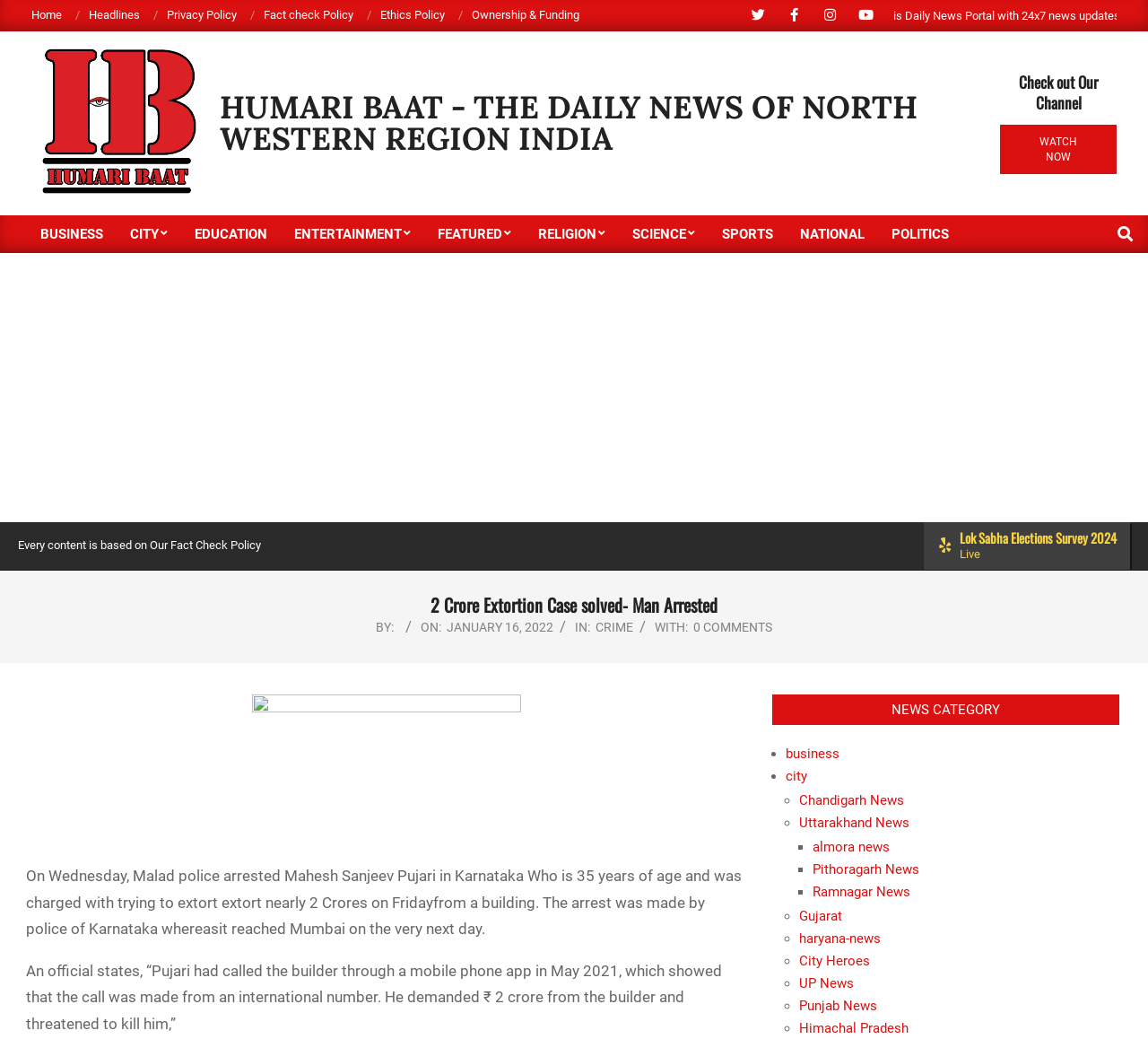Answer the following in one word or a short phrase: 
How many comments are there on the news article?

0